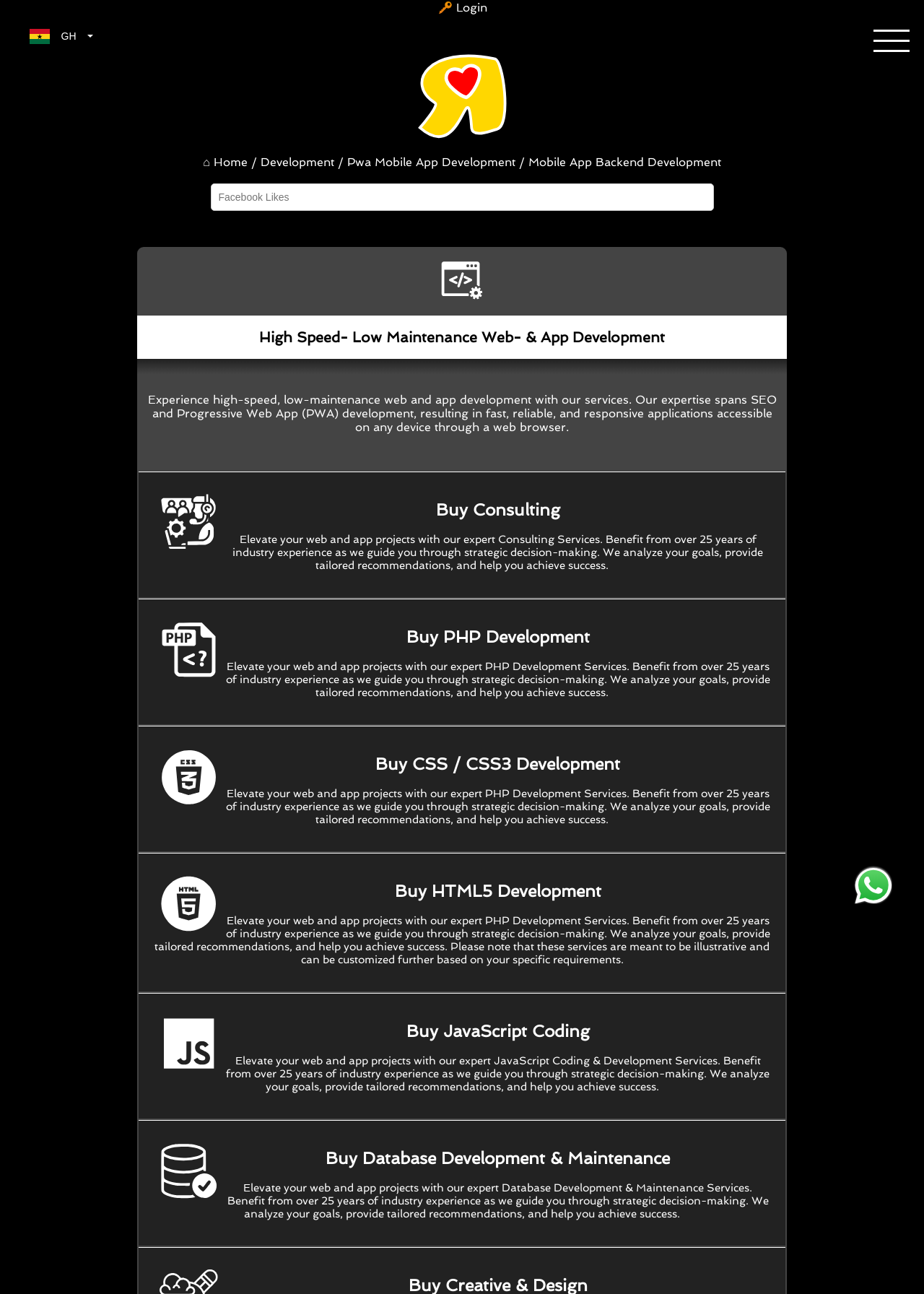Provide the bounding box coordinates for the area that should be clicked to complete the instruction: "Select the Ghana flag".

[0.016, 0.017, 0.117, 0.039]